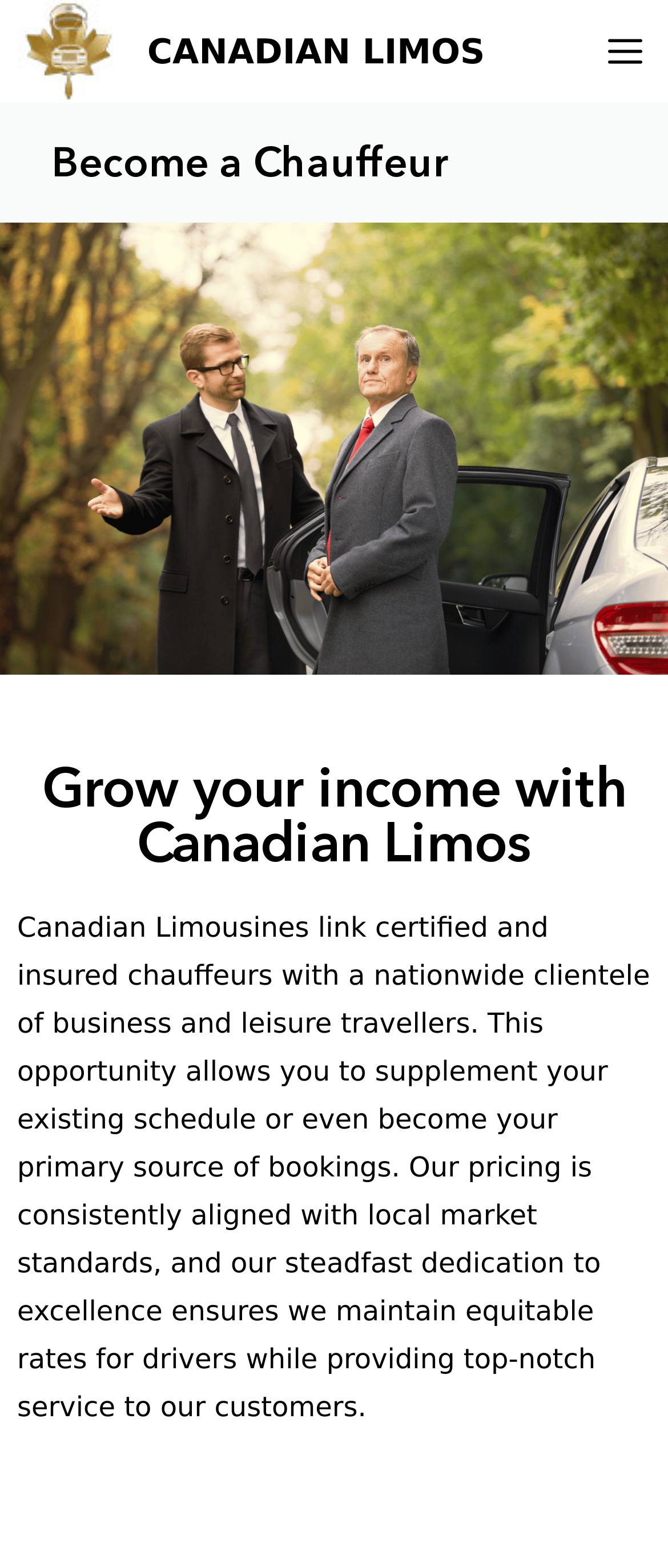Bounding box coordinates must be specified in the format (top-left x, top-left y, bottom-right x, bottom-right y). All values should be floating point numbers between 0 and 1. What are the bounding box coordinates of the UI element described as: CANADIAN LIMOS

[0.221, 0.02, 0.726, 0.046]